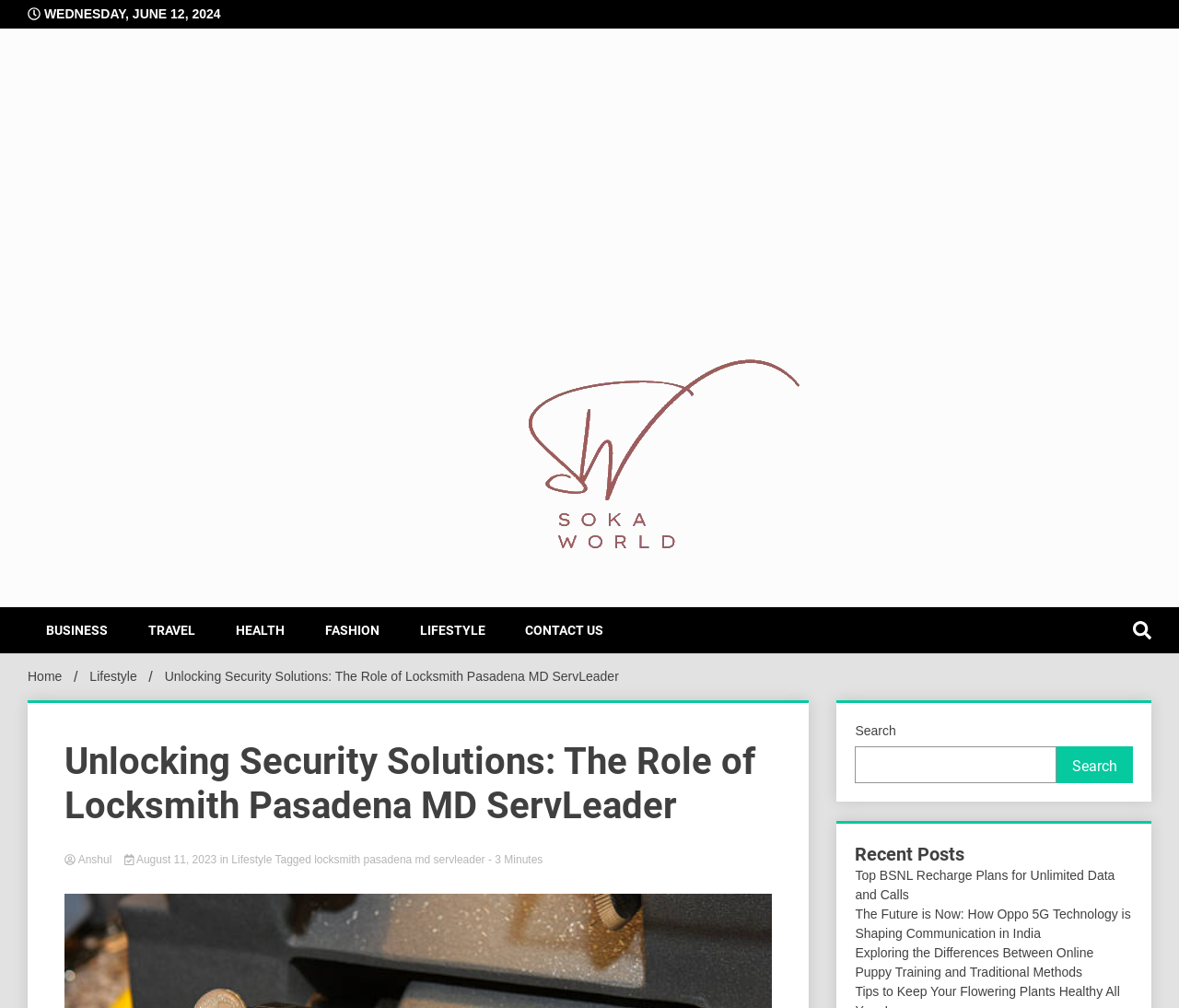Give an extensive and precise description of the webpage.

This webpage appears to be a blog or news article page, with a focus on the topic of security and locksmith services. At the top of the page, there is a date displayed, "WEDNESDAY, JUNE 12, 2024". Below this, there is an advertisement iframe taking up most of the width of the page.

On the left side of the page, there are several links to different categories, including "BUSINESS", "TRAVEL", "HEALTH", "FASHION", "LIFESTYLE", and "CONTACT US". These links are arranged vertically, with "BUSINESS" at the top and "CONTACT US" at the bottom.

On the right side of the page, there is a section with a heading "Recent Posts", which lists several article links, including "Top BSNL Recharge Plans for Unlimited Data and Calls", "The Future is Now: How Oppo 5G Technology is Shaping Communication in India", and "Exploring the Differences Between Online Puppy Training and Traditional Methods".

In the main content area, there is a header section with the title "Unlocking Security Solutions: The Role of Locksmith Pasadena MD ServLeader", which is also the title of the webpage. Below this, there is a section with the author's name, "Anshul", and the publication date, "August 11, 2023". The article is categorized under "Lifestyle" and has several tags, including "locksmith pasadena md servleader". The estimated reading time of the article is 3 minutes.

There is also a search bar located at the top right corner of the page, with a button to submit the search query. Additionally, there is a breadcrumbs navigation section above the main content area, which shows the path "Home / Lifestyle / Unlocking Security Solutions: The Role of Locksmith Pasadena MD ServLeader".